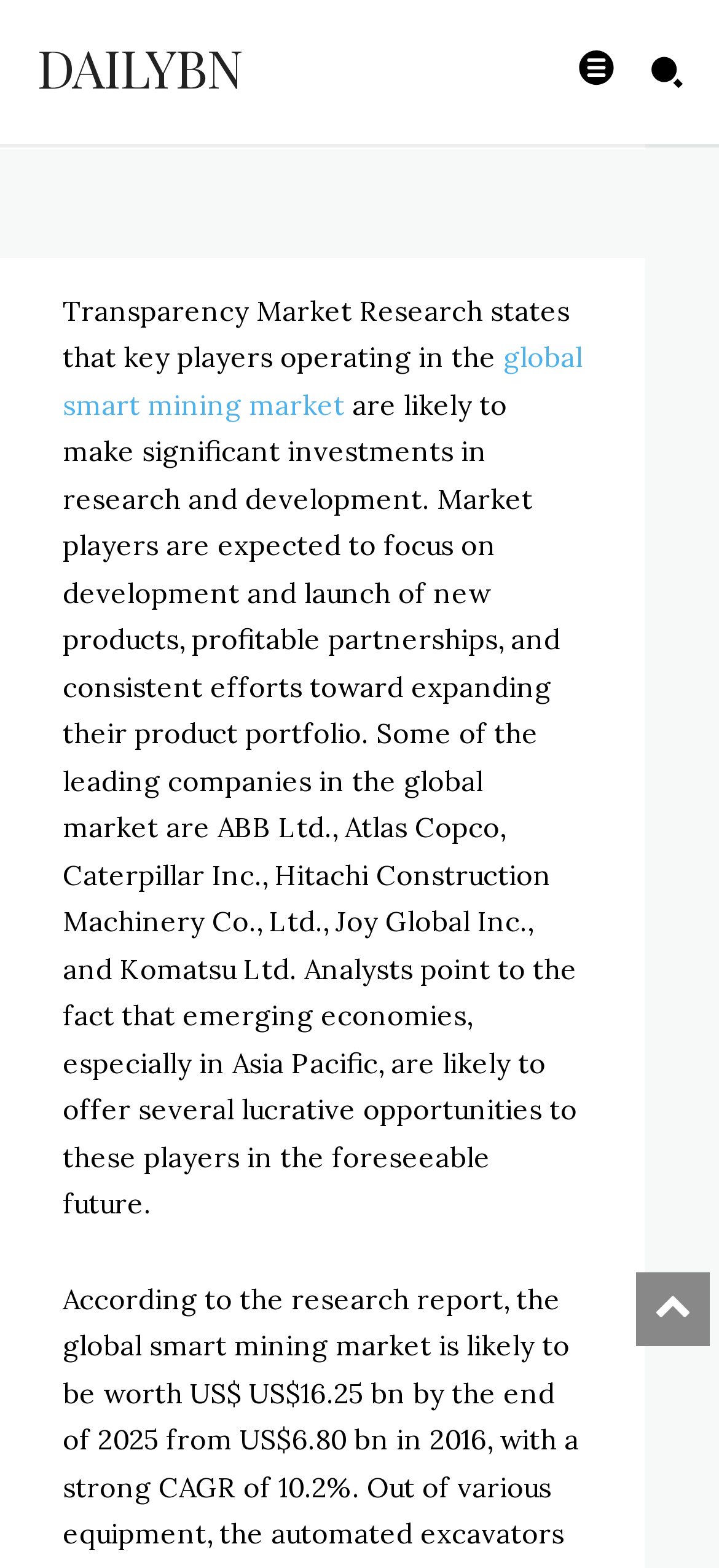What is the focus of market players in the global smart mining market?
Using the image, give a concise answer in the form of a single word or short phrase.

development and launch of new products